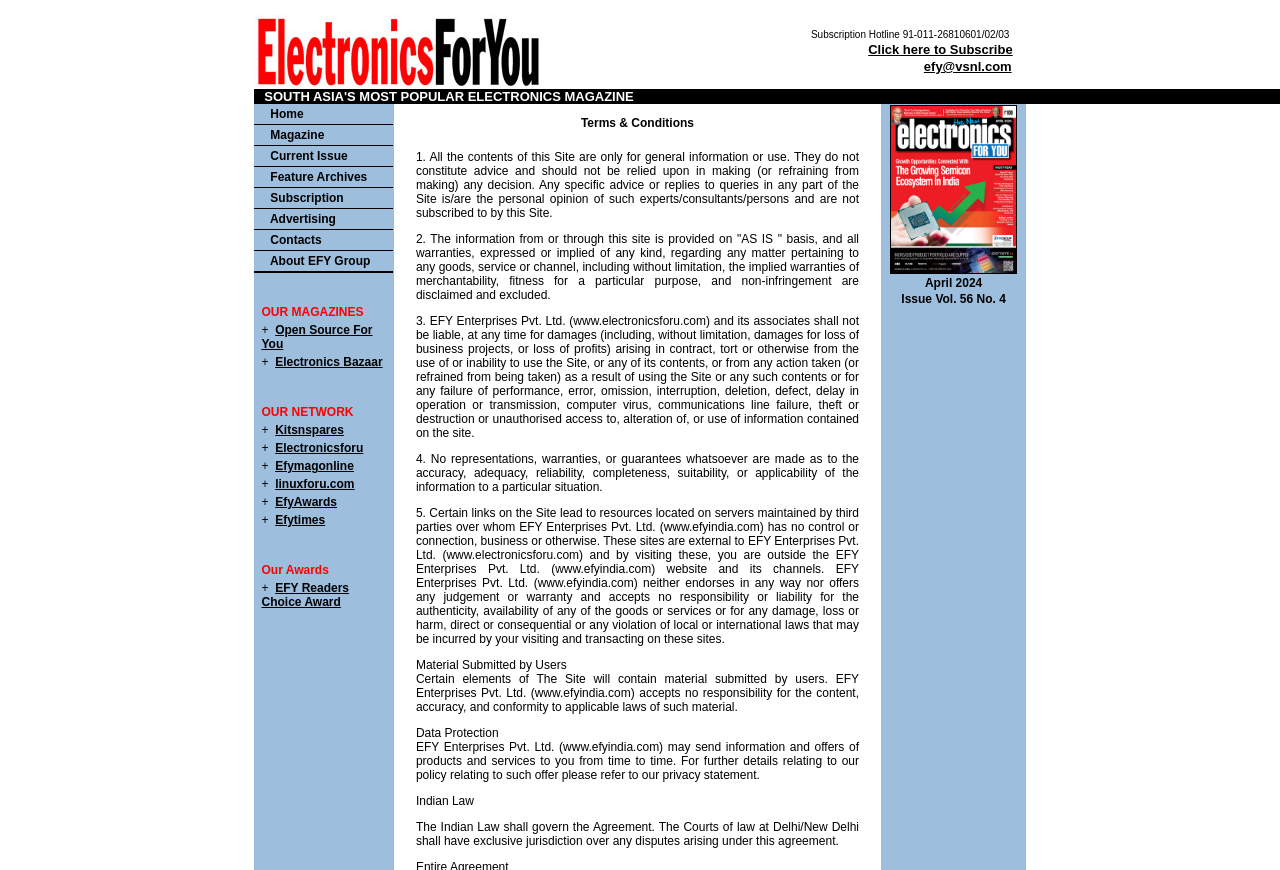What is the name of the magazine?
Look at the screenshot and provide an in-depth answer.

The name of the magazine can be found in the top-left corner of the webpage, where it is displayed as 'Electronics For You' in a prominent font.